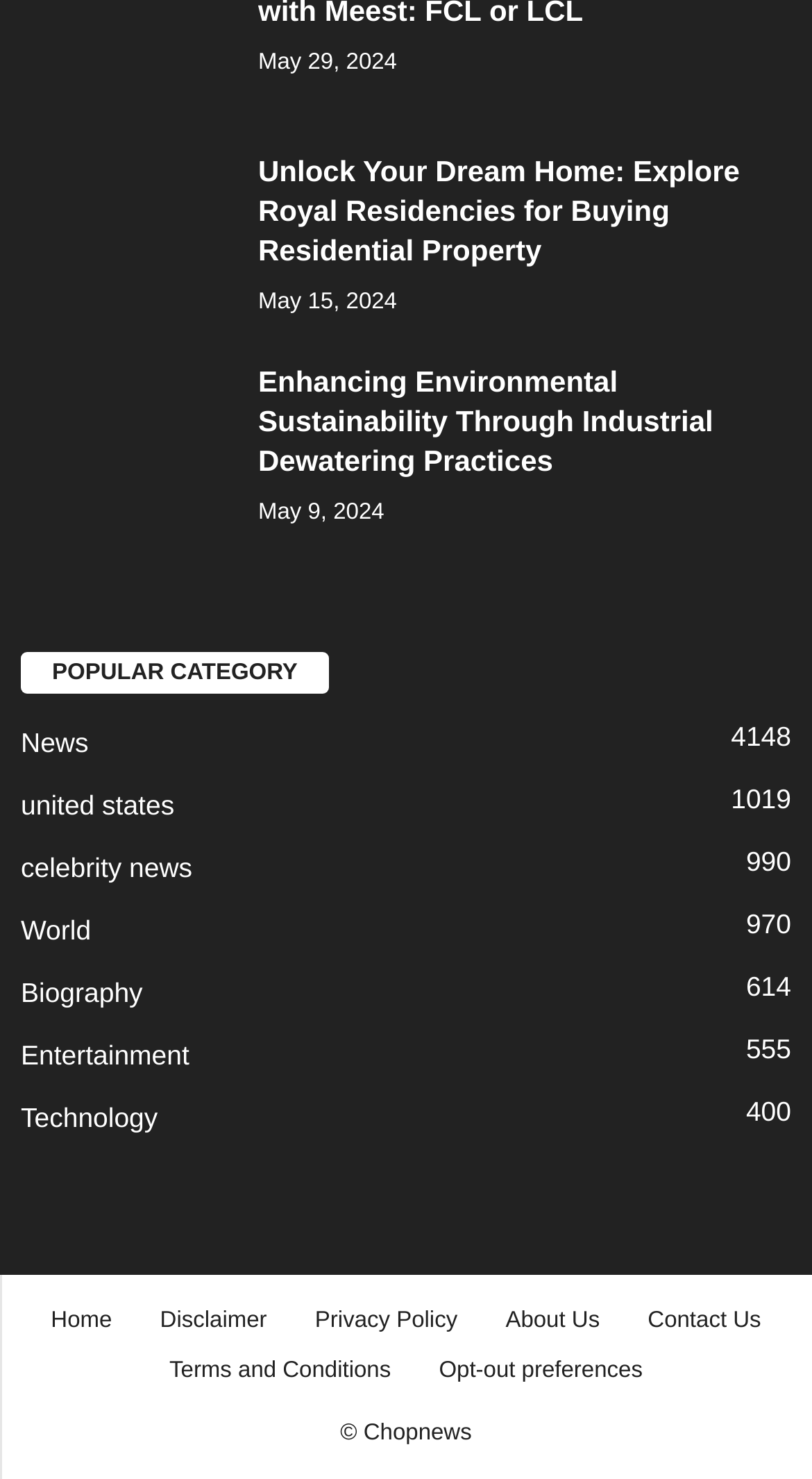Locate the bounding box for the described UI element: "celebrity news990". Ensure the coordinates are four float numbers between 0 and 1, formatted as [left, top, right, bottom].

[0.026, 0.576, 0.237, 0.597]